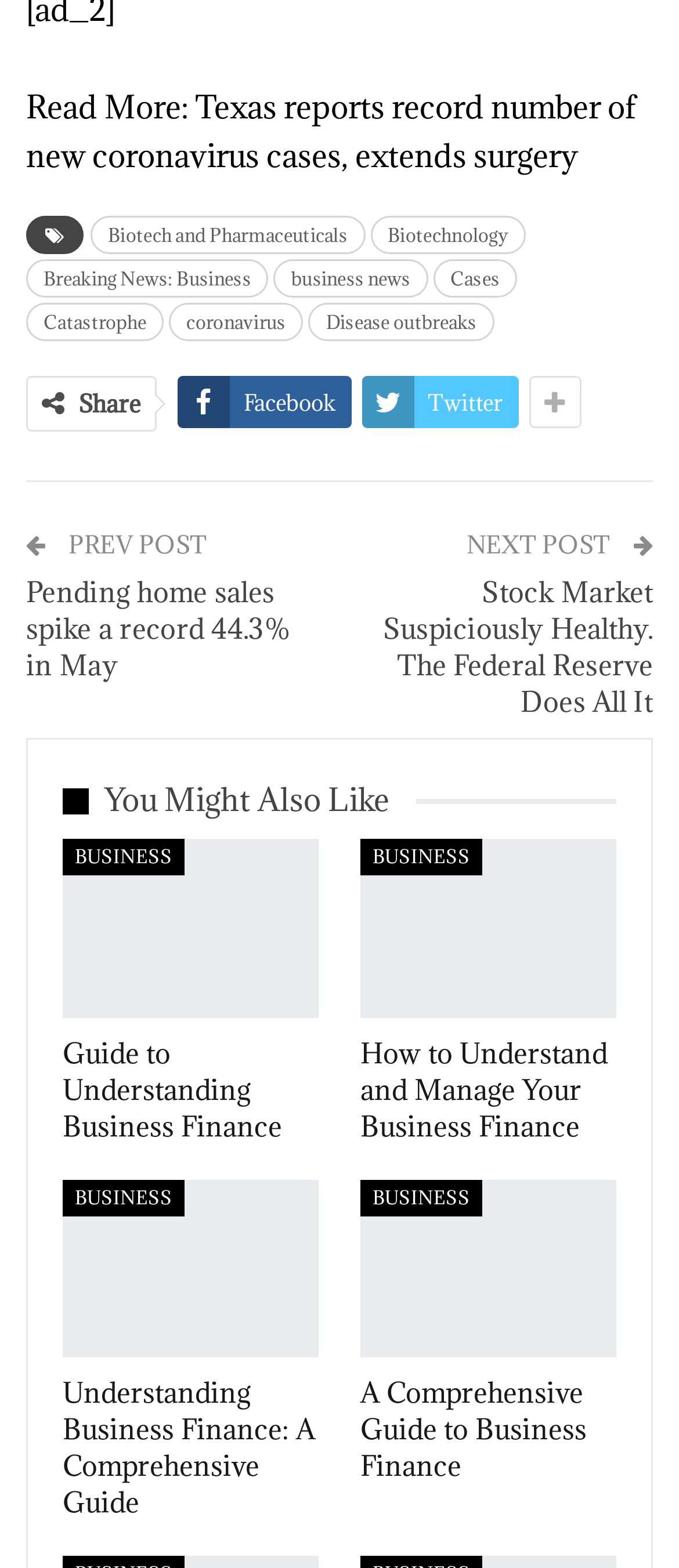What is the purpose of the 'Share' button?
Give a comprehensive and detailed explanation for the question.

The 'Share' button is accompanied by Facebook and Twitter links, indicating that its purpose is to allow users to share the content of the webpage on social media platforms.